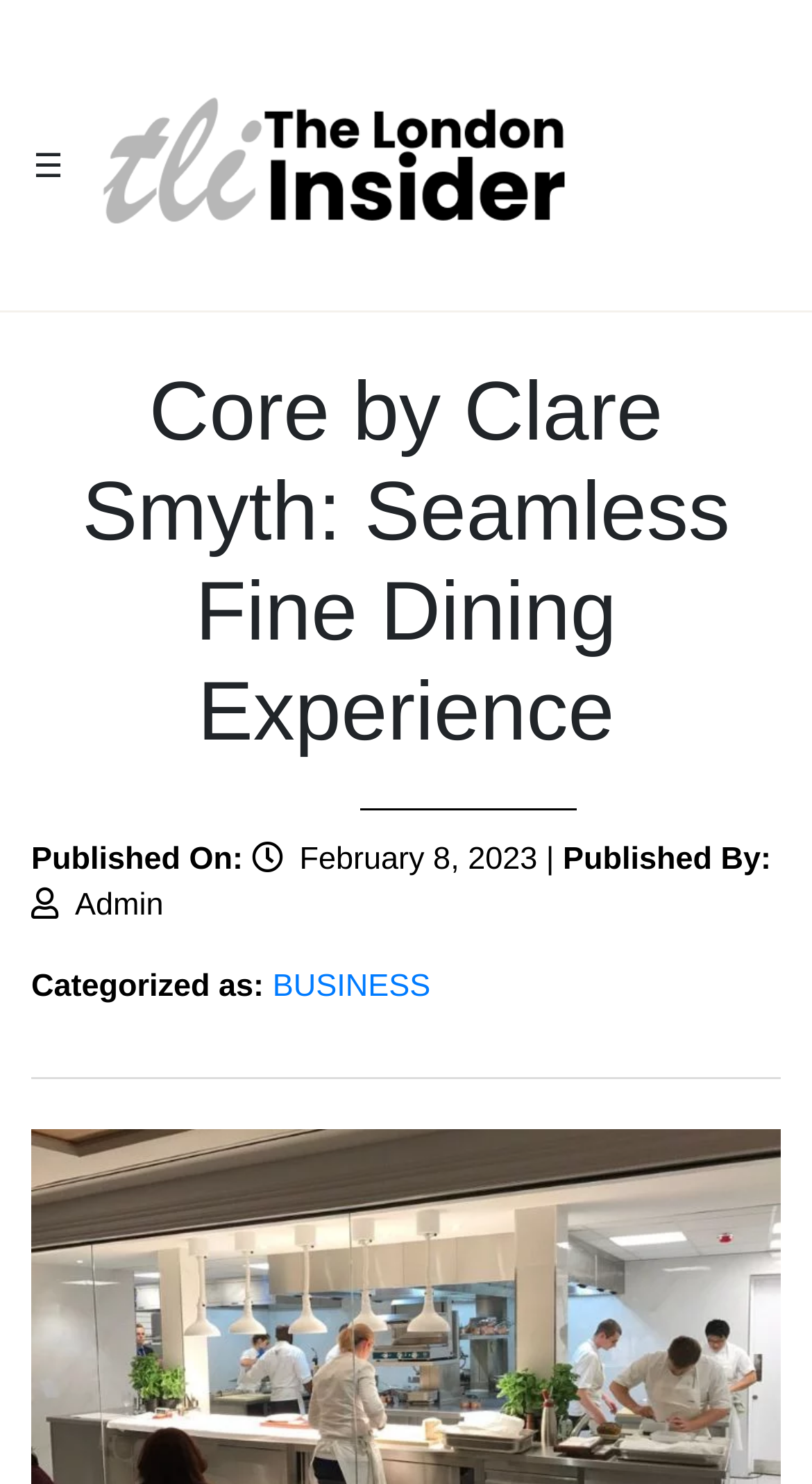Construct a thorough caption encompassing all aspects of the webpage.

This webpage is about Core by Clare Smyth, a fine dining restaurant in the UK. At the top left corner, there is a navigation menu icon represented by '☰'. Next to it, on the top center, is the logo of The London Insider. A close button '× CLOSE' is located on the top right corner. 

Below the logo, there are several categories listed horizontally, including Sports, Health, Reviews, Marketing, and Technology. Further down, there are two more links, 'ABOUT US' and 'CONTACT US', positioned vertically.

On the left side of the page, there is a secondary navigation menu with the same icon '☰' and a link to The London Insider. The main heading, 'Core by Clare Smyth: Seamless Fine Dining Experience', is centered on the page.

Below the heading, there is a section with publication information, including the date 'February 8, 2023', and the author 'Admin', categorized under 'BUSINESS'.